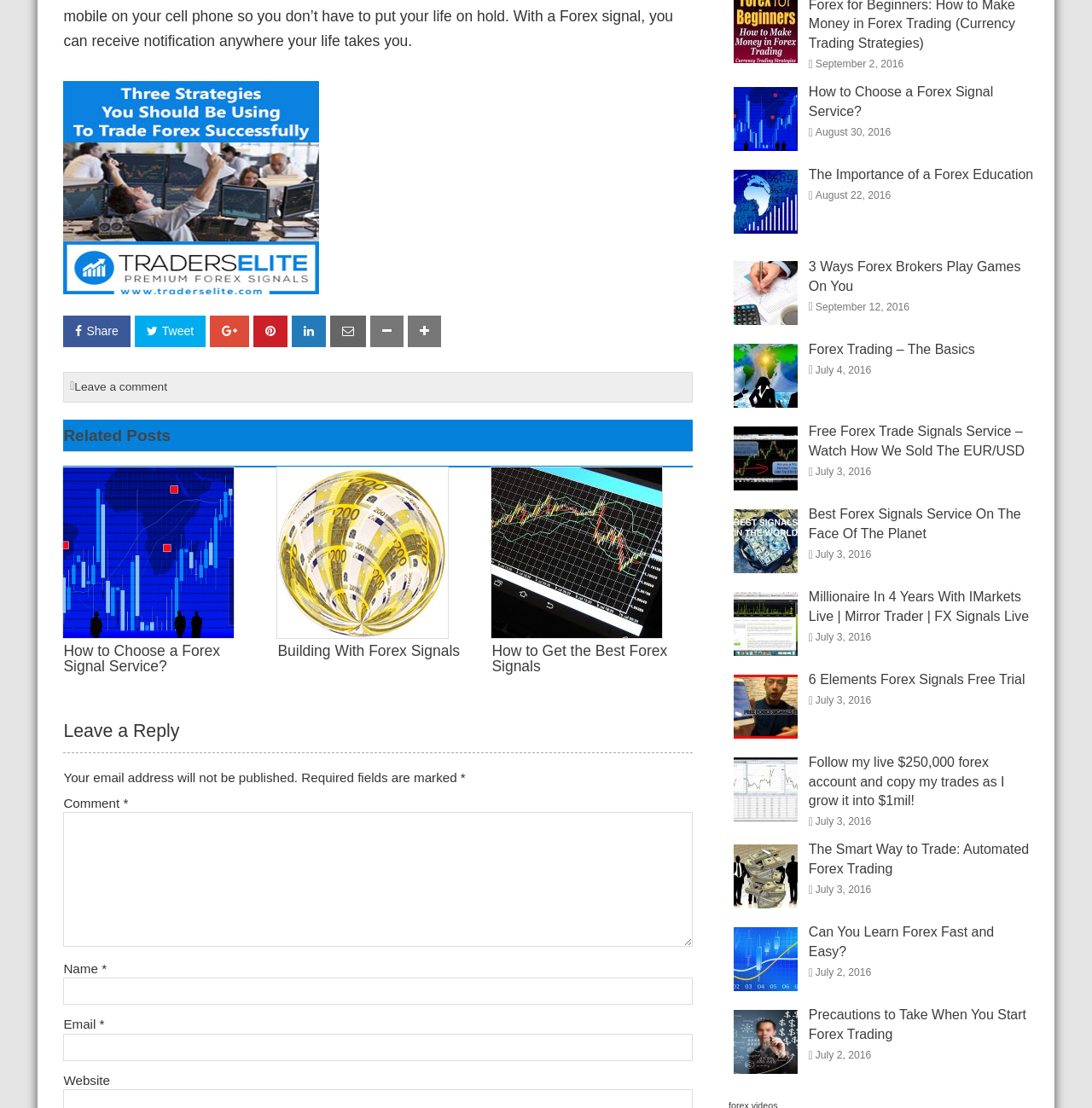Locate the bounding box of the UI element with the following description: "parent_node: Name * name="author"".

[0.058, 0.882, 0.635, 0.907]